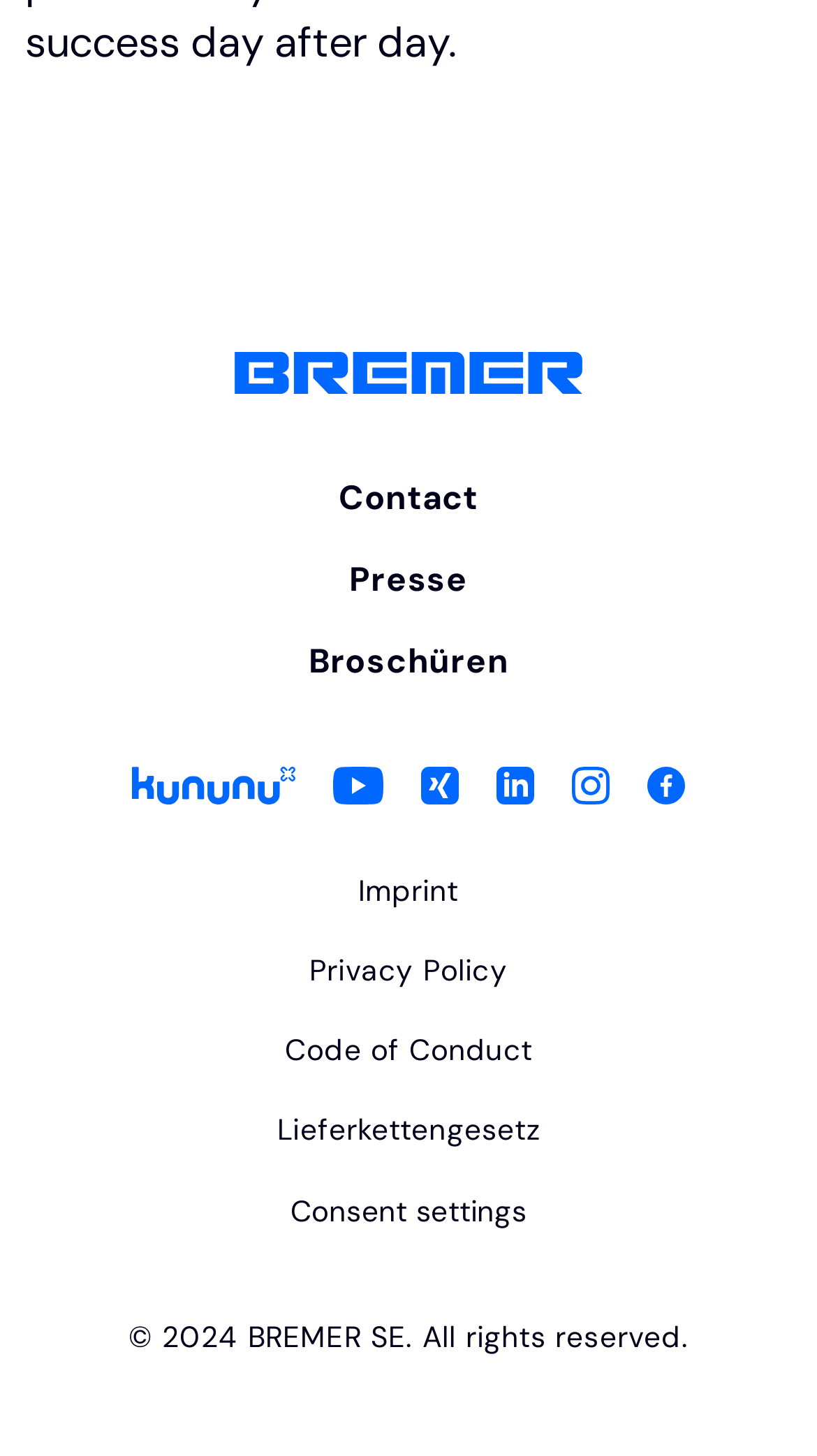Please determine the bounding box coordinates, formatted as (top-left x, top-left y, bottom-right x, bottom-right y), with all values as floating point numbers between 0 and 1. Identify the bounding box of the region described as: Code of Conduct

[0.349, 0.707, 0.651, 0.733]